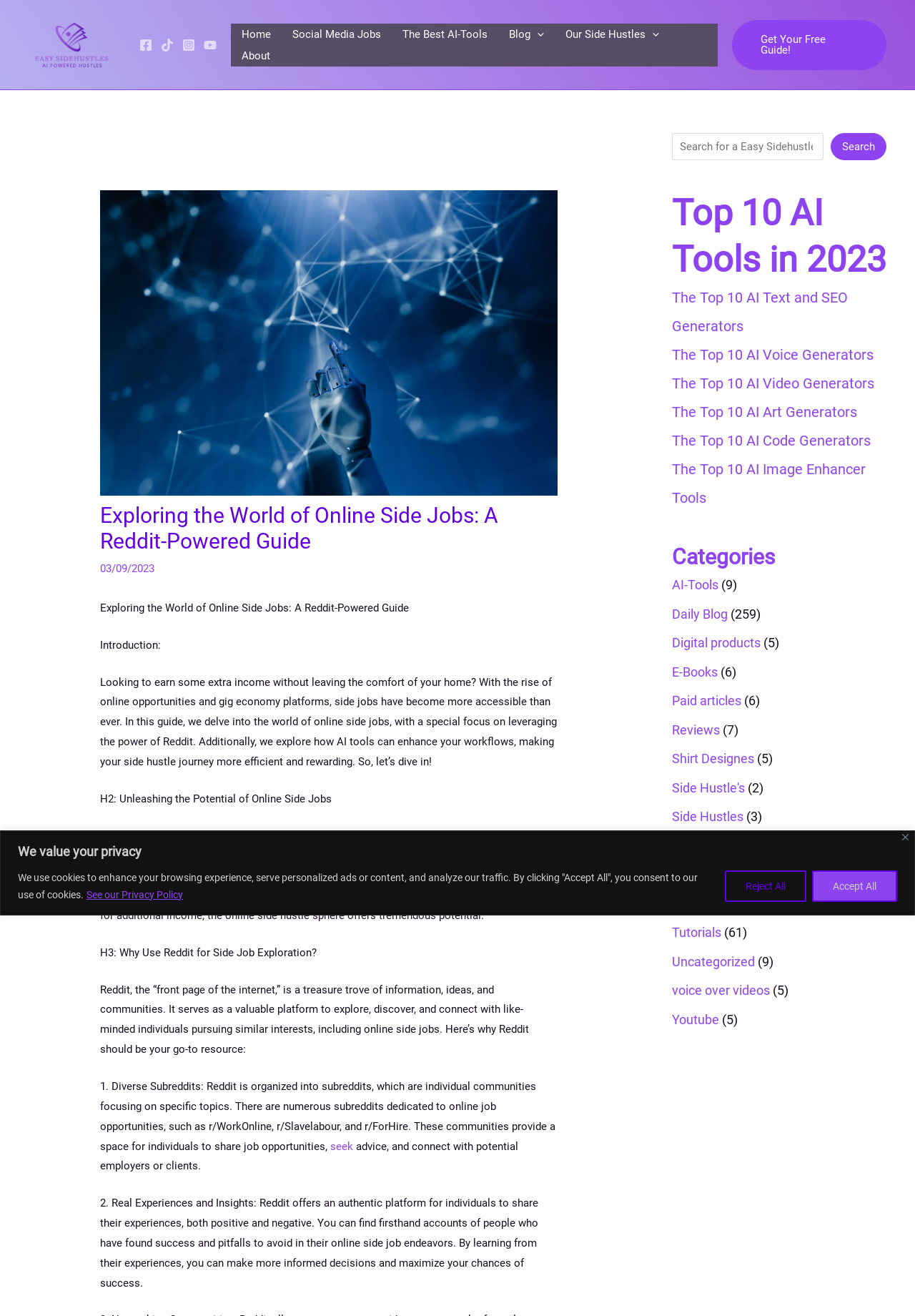Answer the question below using just one word or a short phrase: 
What categories are listed on the webpage?

AI-Tools, Daily Blog, etc.